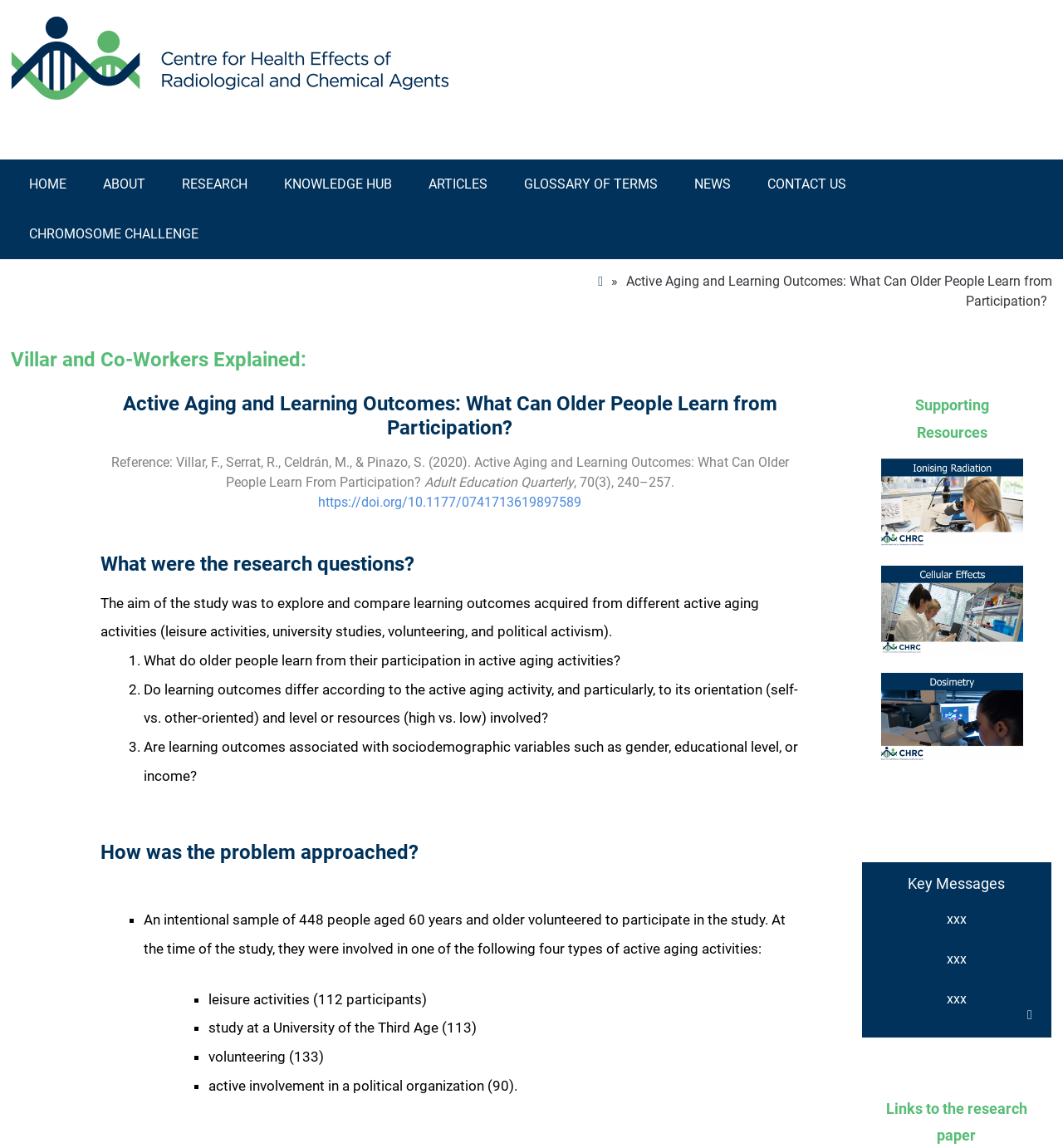What is the title of the article referenced in the study?
Please provide a comprehensive answer based on the details in the screenshot.

The title of the article can be found in the section where the reference is provided, which includes the authors' names and the journal name 'Adult Education Quarterly'.